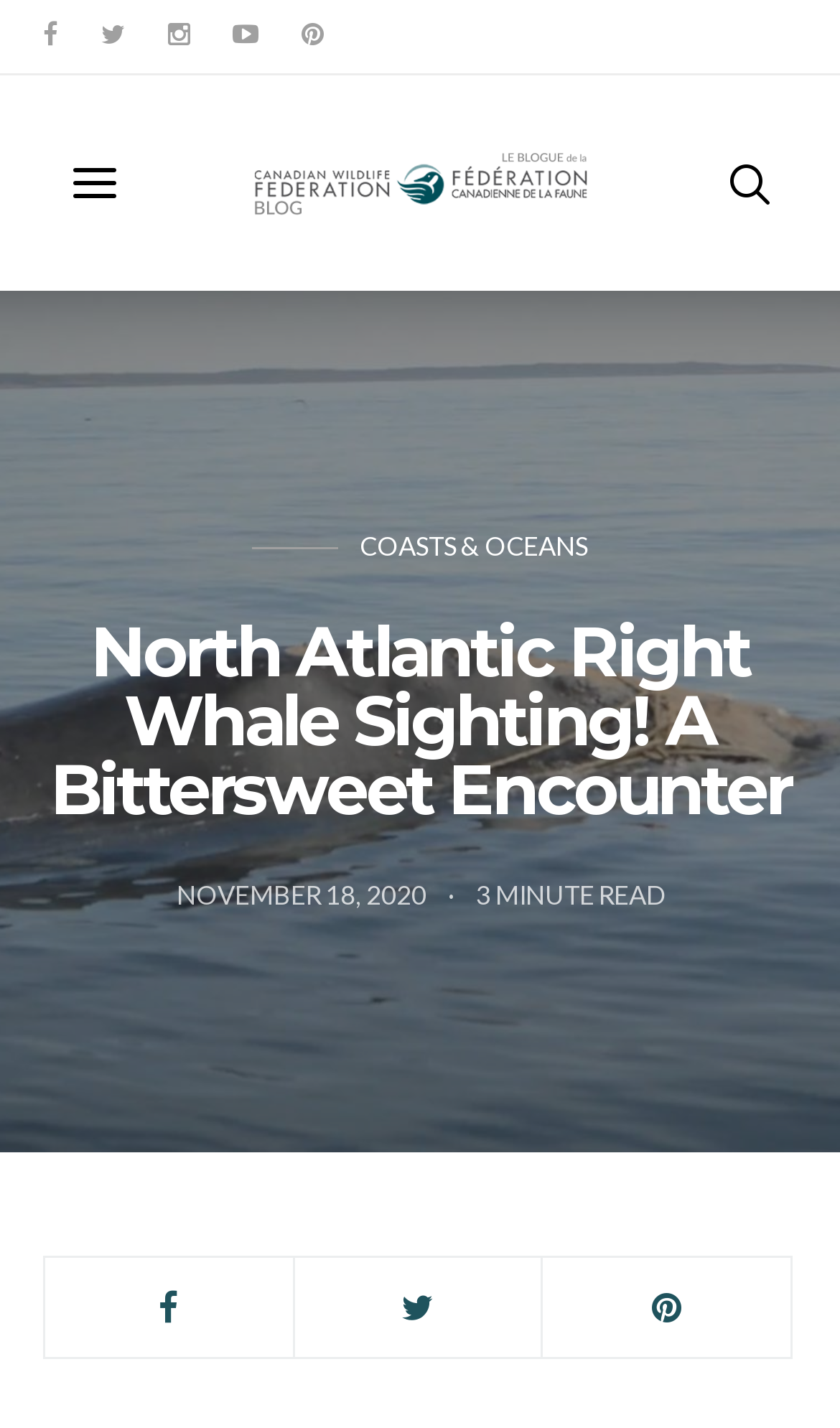How many social media links are at the top?
Please provide a comprehensive answer based on the contents of the image.

I counted the number of link elements with icons at the top of the page, which are likely social media links, and found 5 of them.